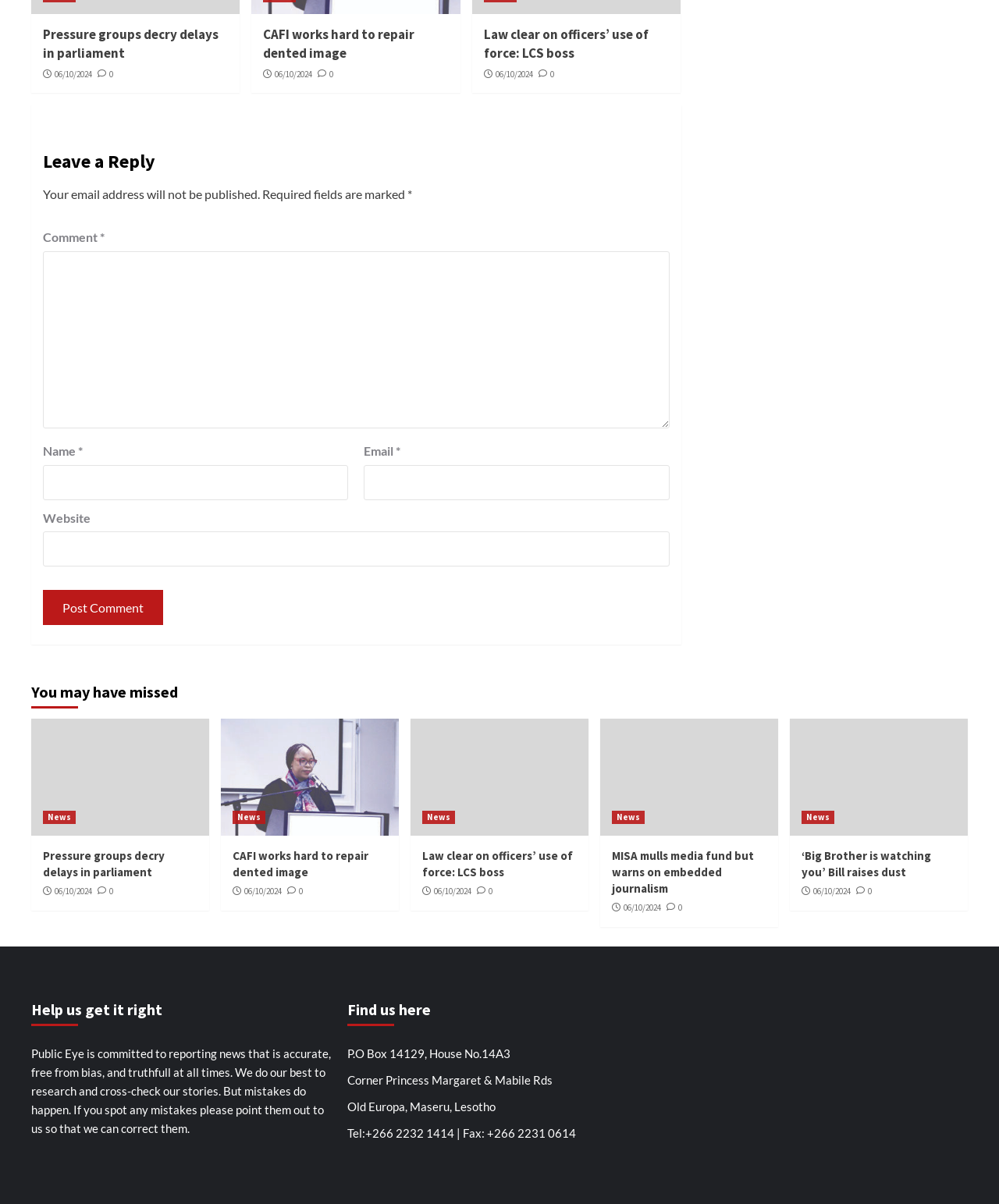What is the topic of the section that starts with 'You may have missed'?
Based on the screenshot, give a detailed explanation to answer the question.

I determined the topic of the section by looking at the links labeled 'News' that are located below each figure in the section.